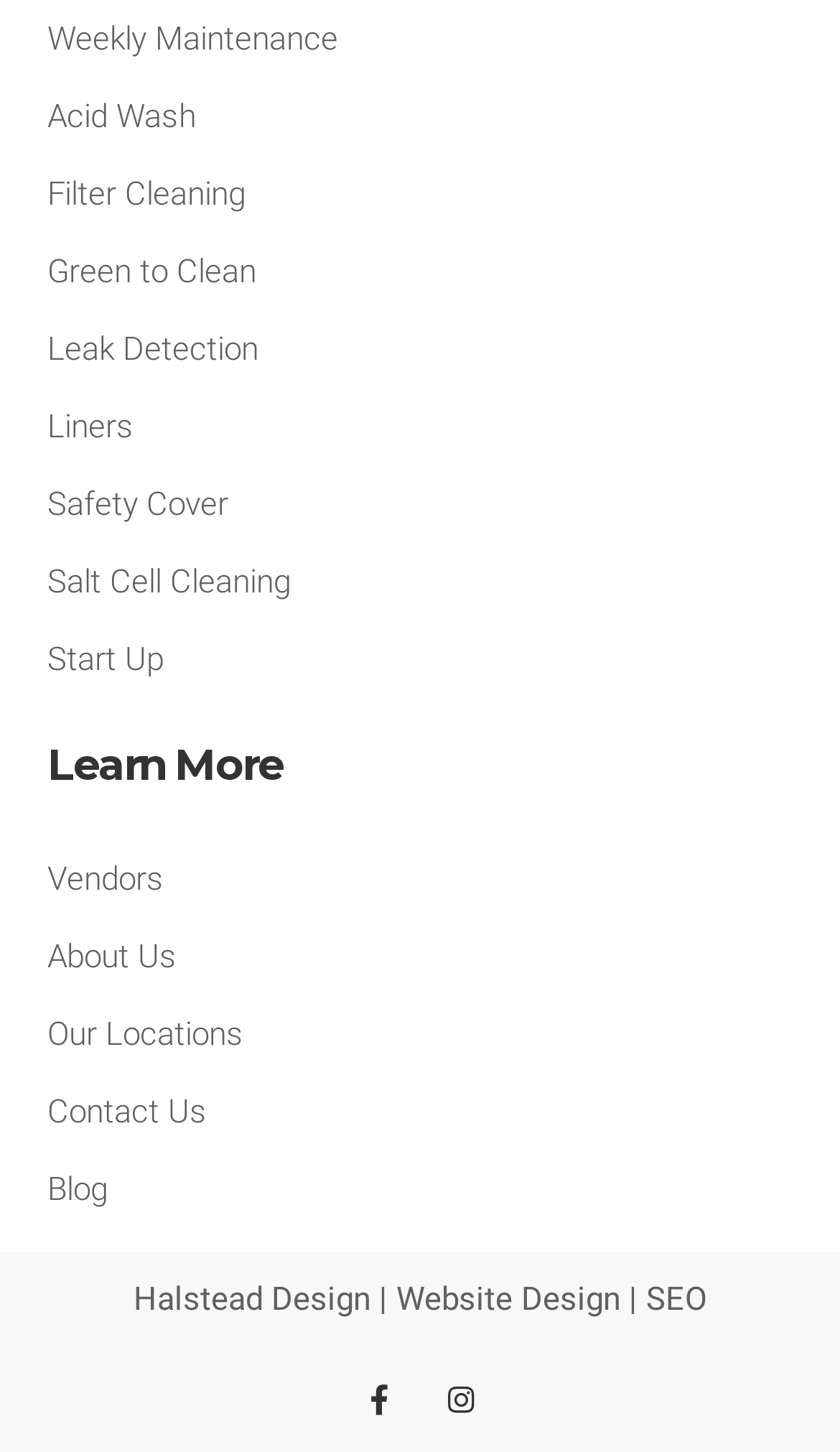Find the bounding box of the UI element described as: "Instagram". The bounding box coordinates should be given as four float values between 0 and 1, i.e., [left, top, right, bottom].

[0.513, 0.944, 0.585, 0.985]